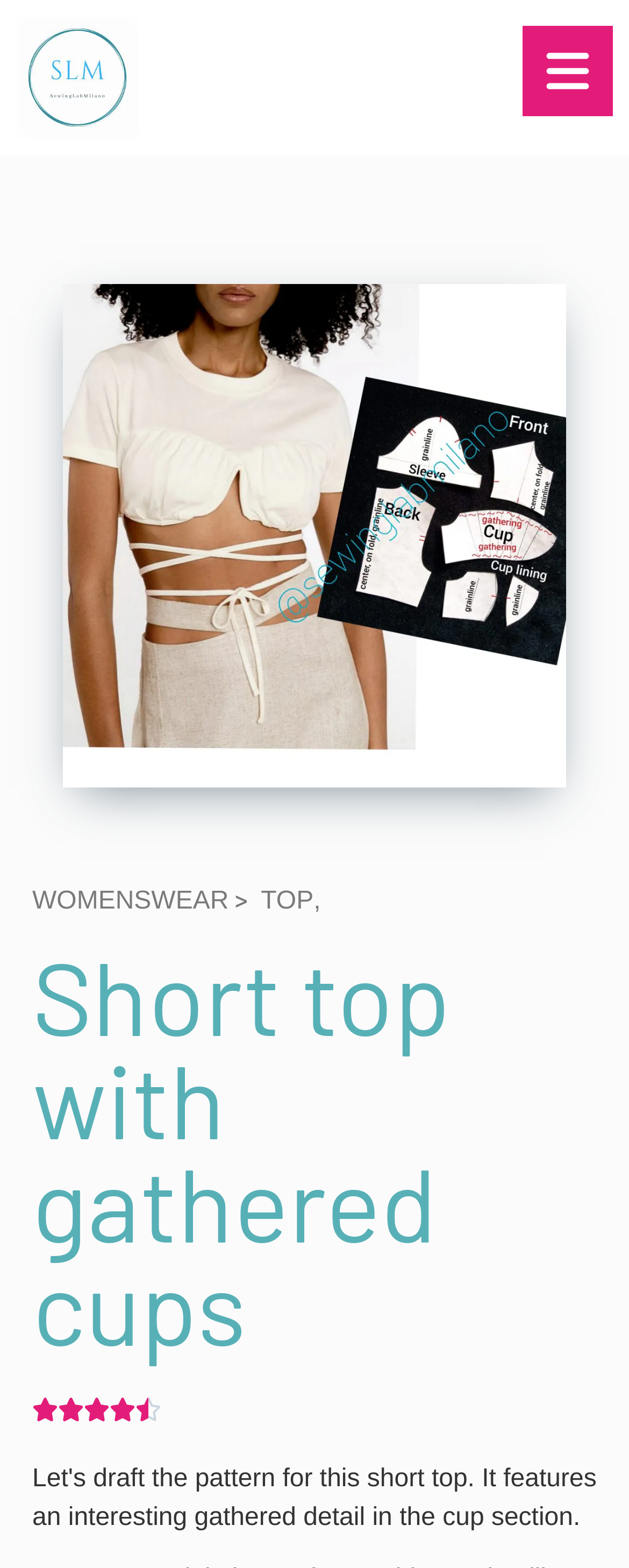How many categories are listed above the product title?
Based on the visual details in the image, please answer the question thoroughly.

I counted the number of links above the product title and found two categories: 'WOMENSWEAR' and 'TOP'.